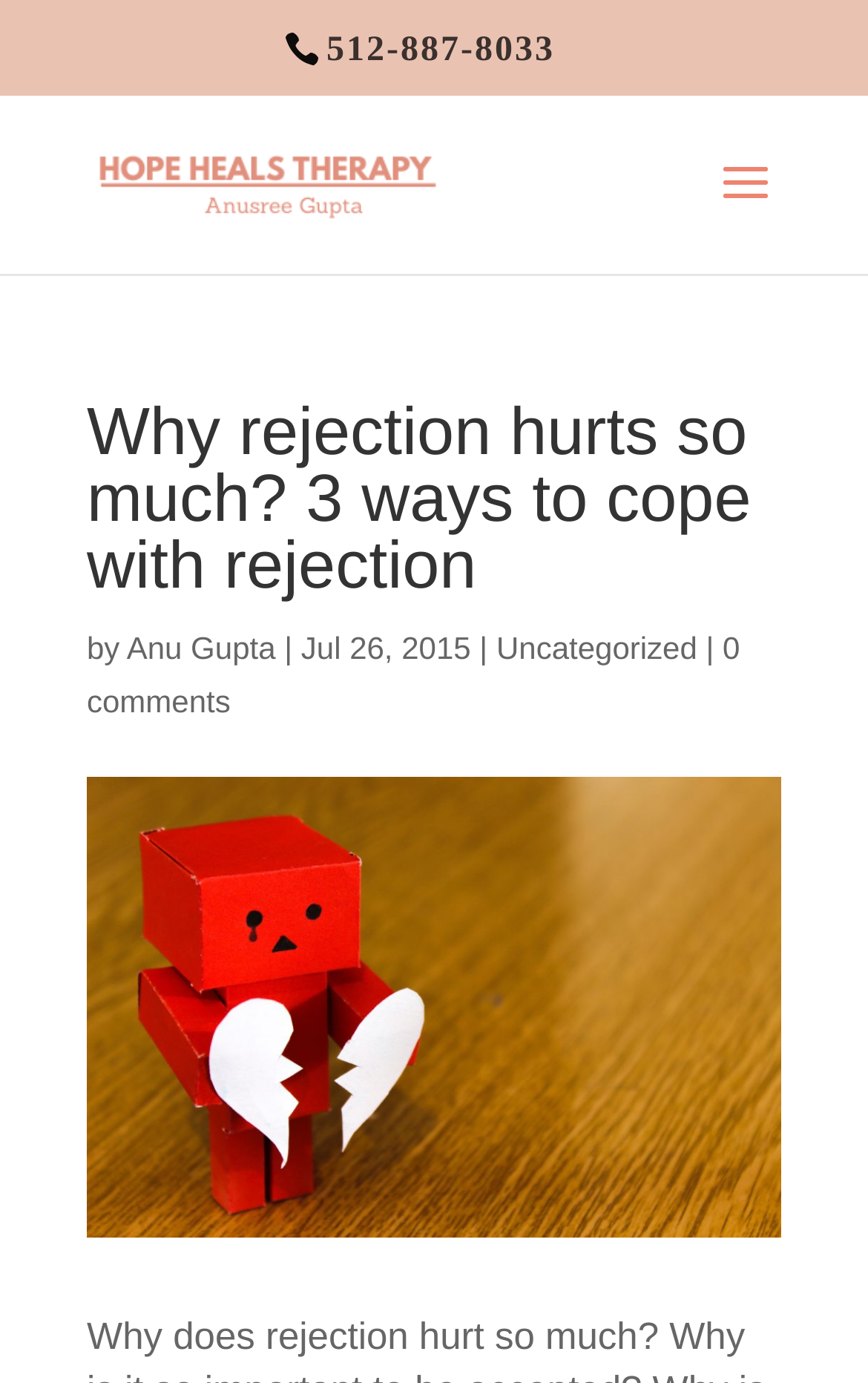Please answer the following question using a single word or phrase: 
What is the category of the article?

Uncategorized